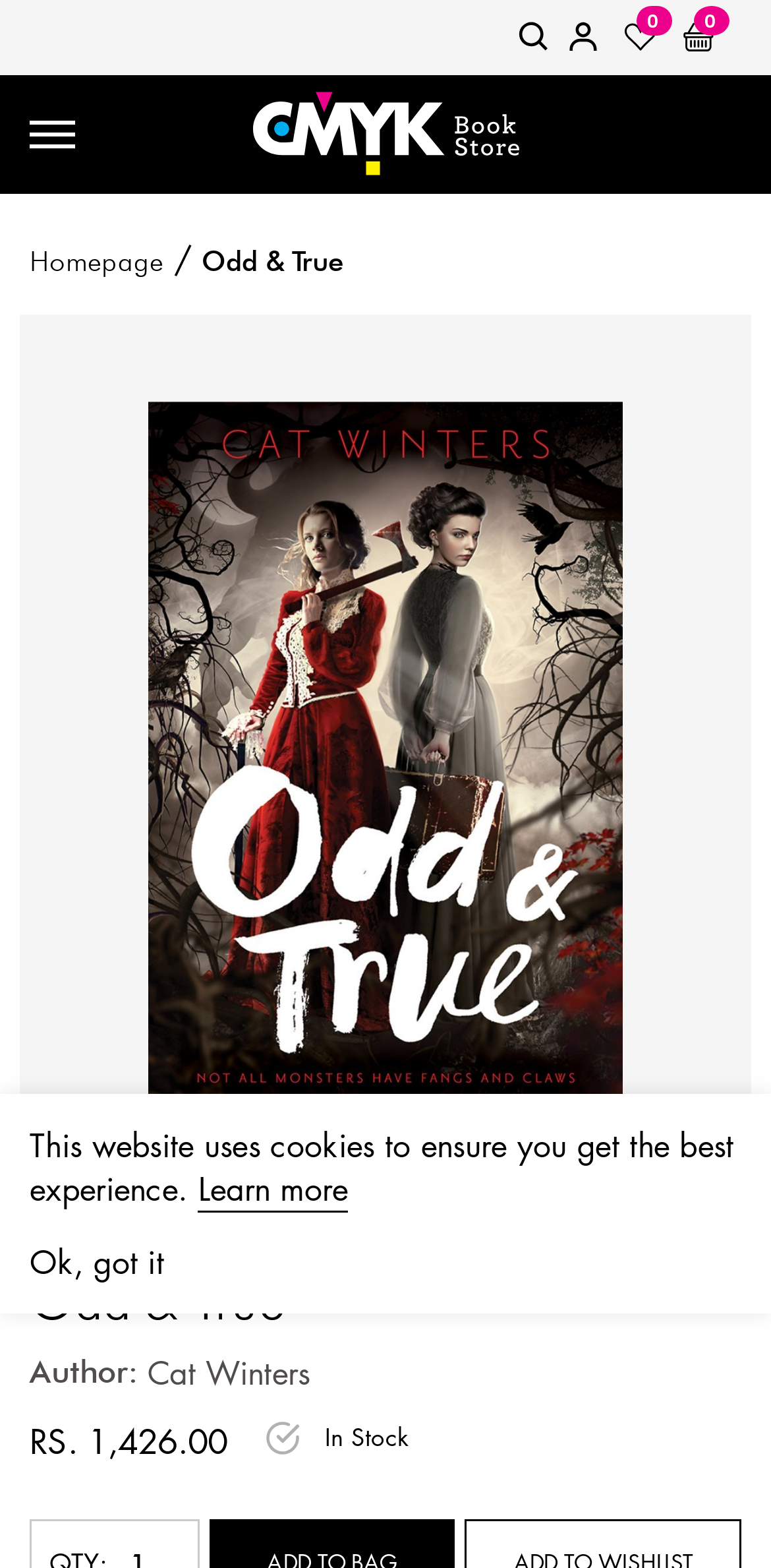Who is the author of the book?
Using the information from the image, give a concise answer in one word or a short phrase.

Cat Winters